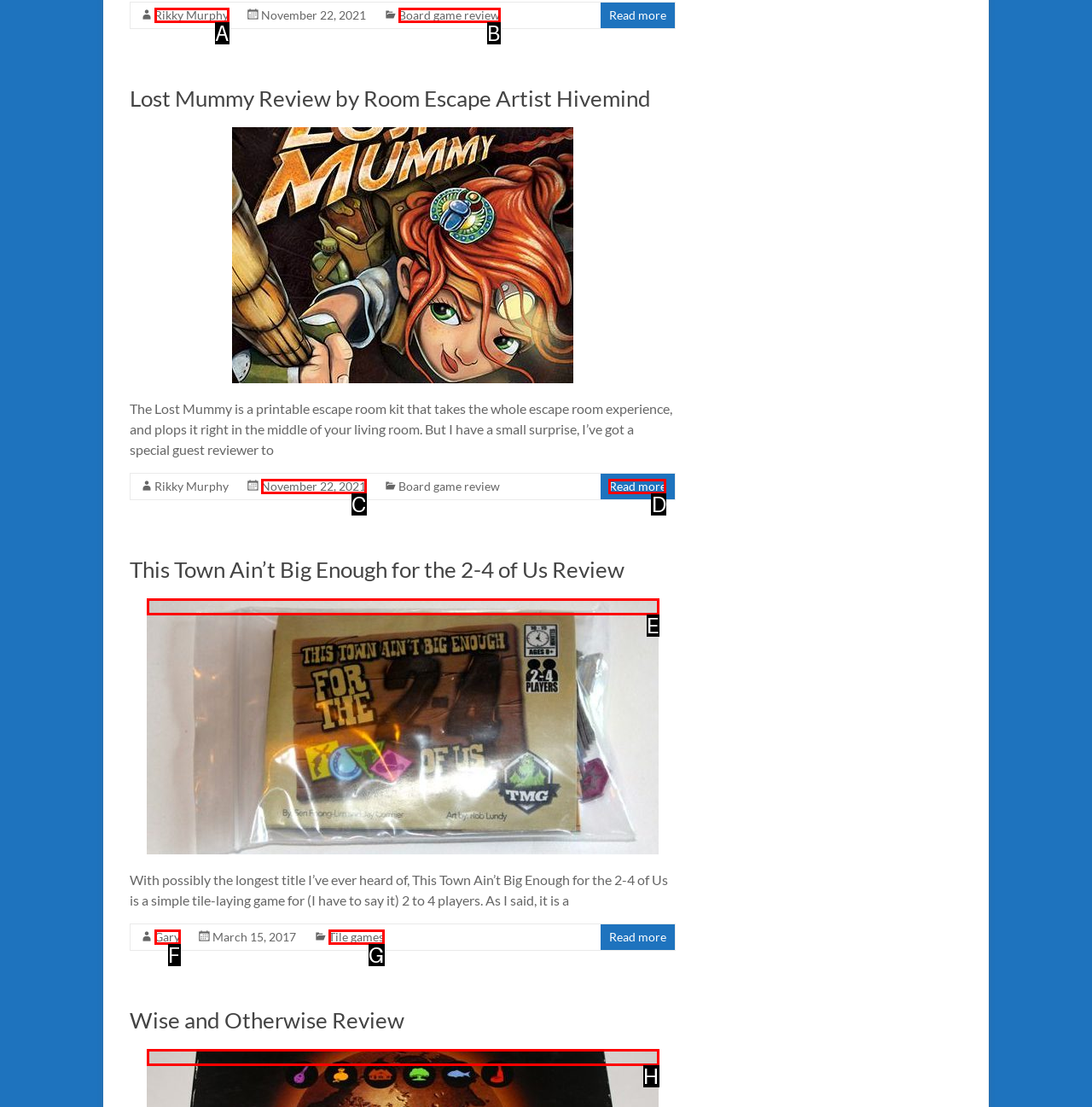Find the option that fits the given description: Tile games
Answer with the letter representing the correct choice directly.

G